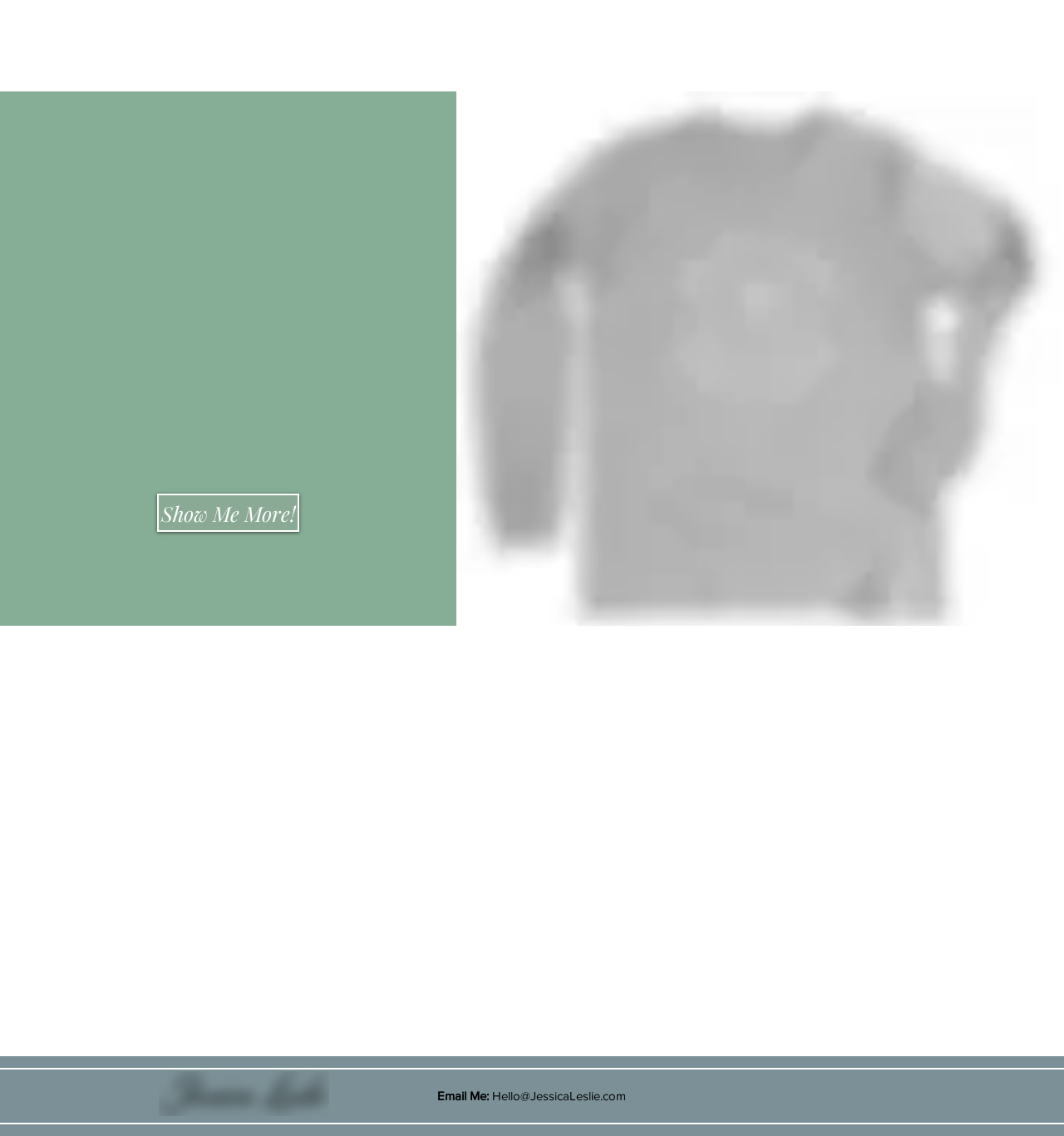Use a single word or phrase to answer the question: What is the text on the navigation element?

Slides